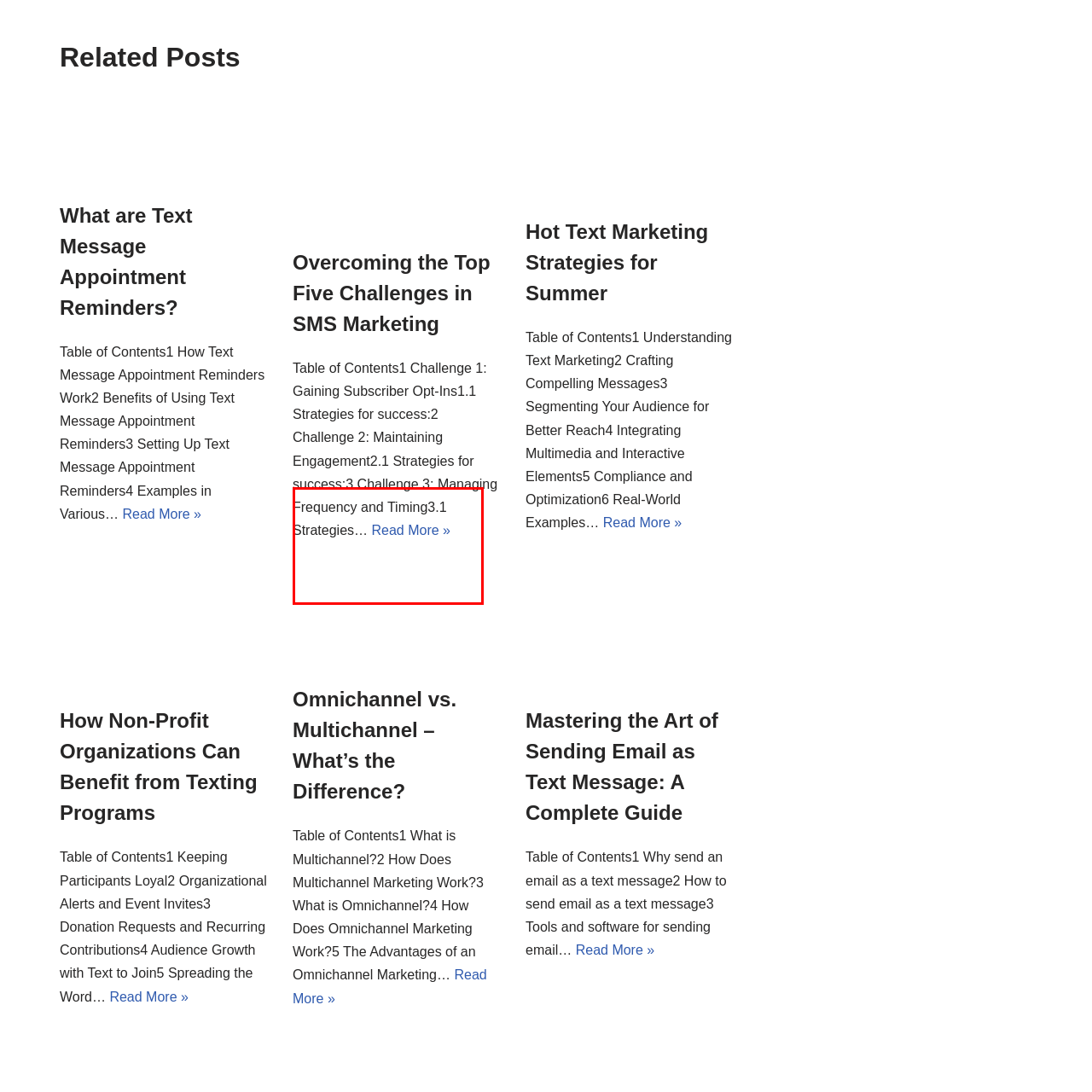Create a detailed description of the image enclosed by the red bounding box.

The image titled "Do SMS Marketing Open Rates Really Exceed 99%?" illustrates a significant aspect of SMS marketing, emphasizing the high engagement rates typically associated with text messages. This graphic is nestled within a section discussing key insights about SMS marketing, particularly focusing on open rates and user engagement strategies. To enhance understanding, it is part of a broader article that delves into challenges in SMS marketing, including managing frequency and timing, crucial for optimizing marketing efforts. This context highlights the importance of SMS as a communication tool in modern marketing strategies.